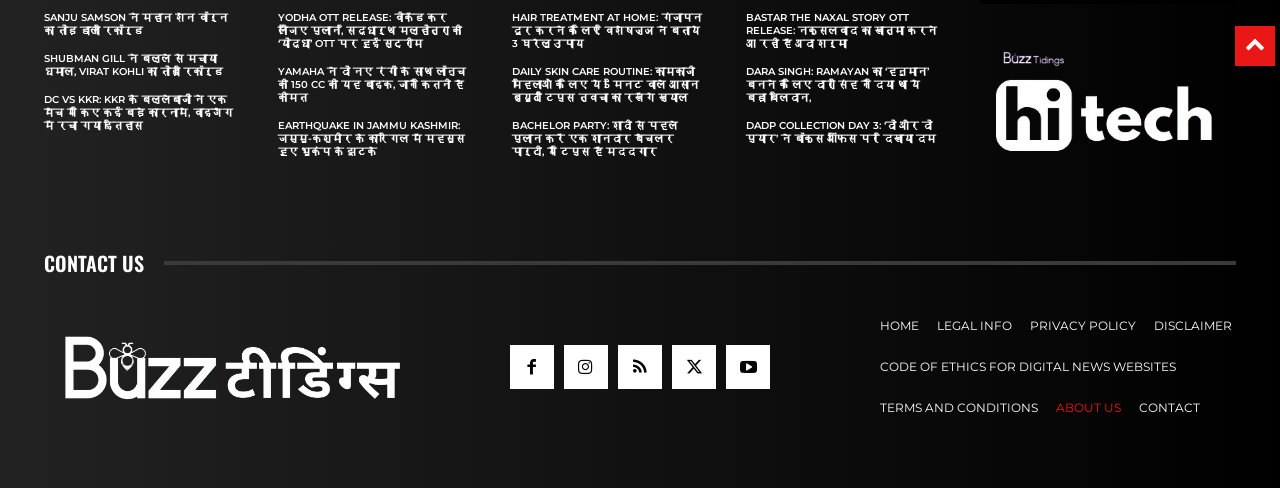Please mark the bounding box coordinates of the area that should be clicked to carry out the instruction: "Visit the 'CONTACT US' page".

[0.034, 0.515, 0.966, 0.574]